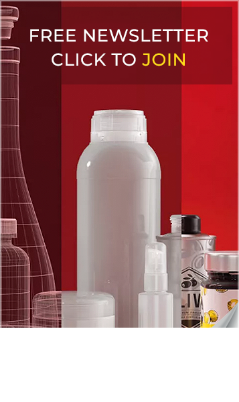What is the purpose of the text 'CLICK TO JOIN'?
Using the image as a reference, give a one-word or short phrase answer.

To prompt immediate action